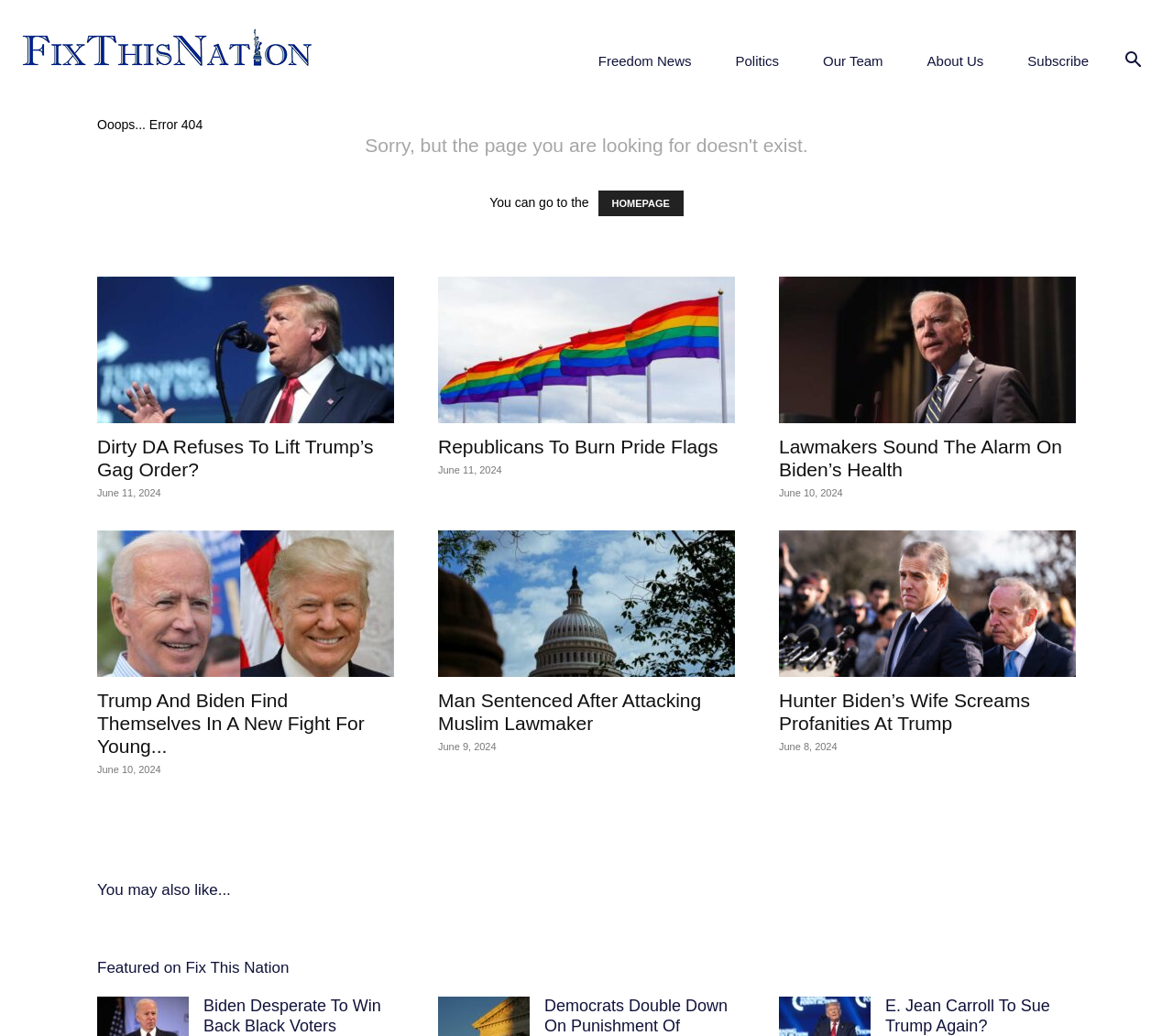Based on the description "Subscribe", find the bounding box of the specified UI element.

[0.857, 0.025, 0.947, 0.094]